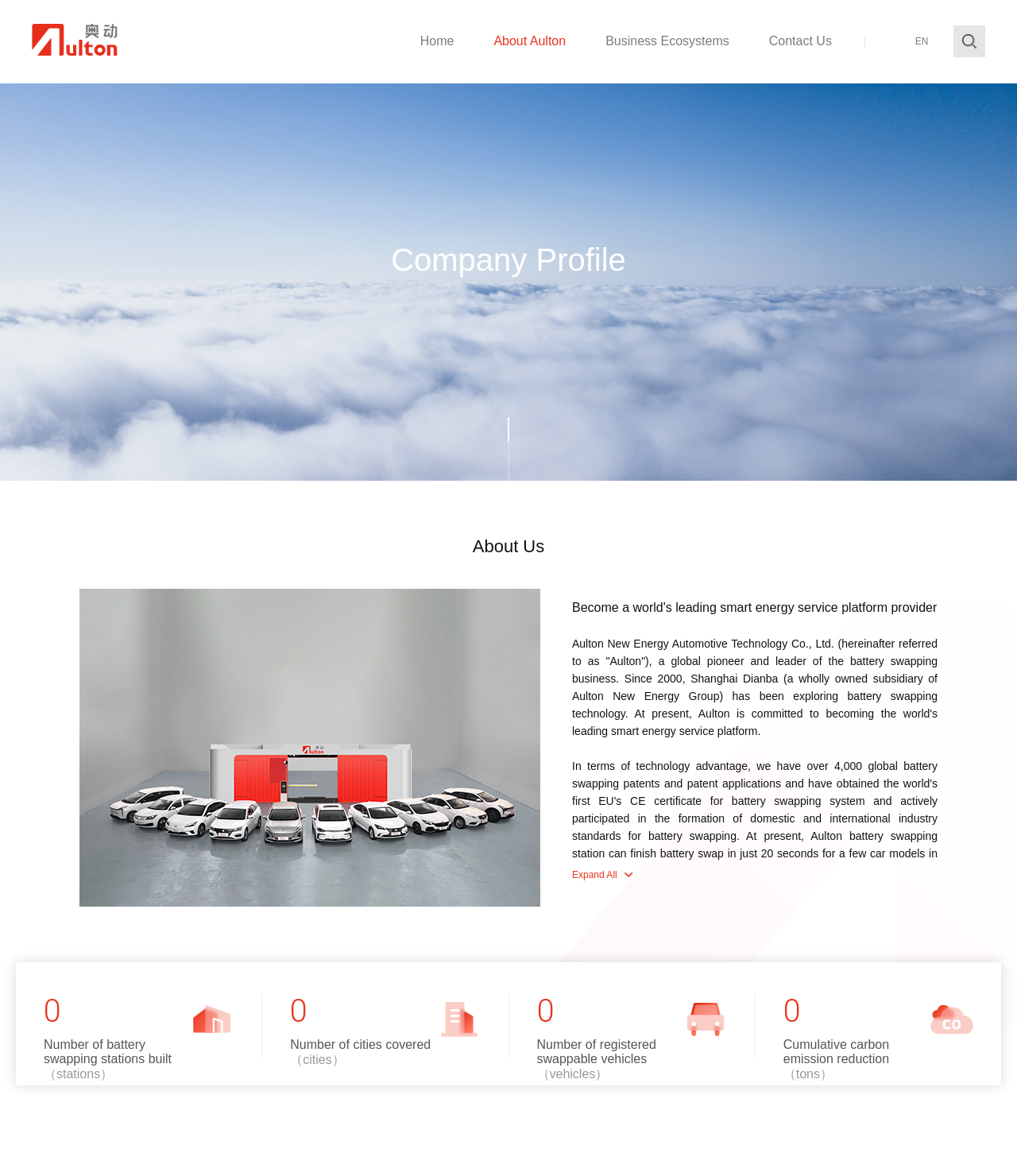Predict the bounding box for the UI component with the following description: "Business Contact".

[0.815, 0.091, 0.9, 0.109]